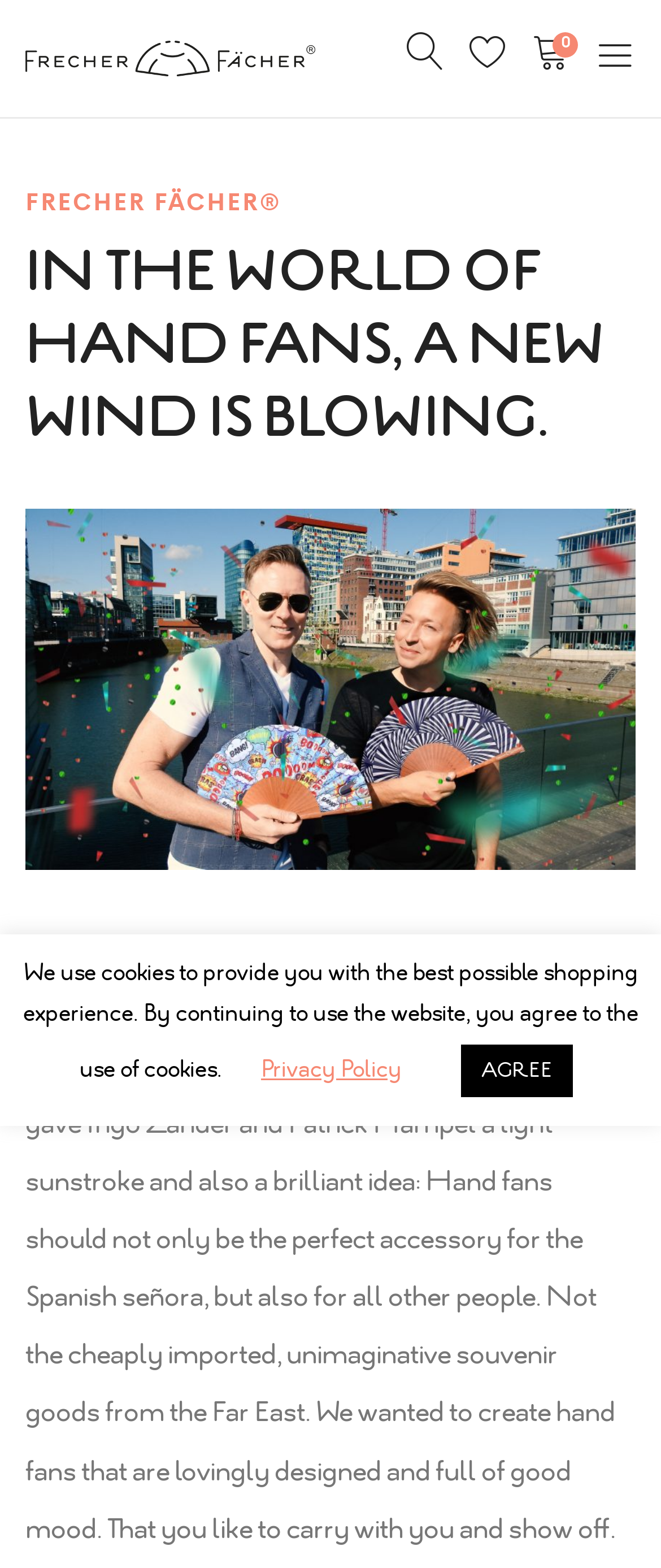What is the theme of the company?
Could you answer the question with a detailed and thorough explanation?

The theme of the company can be inferred from the heading 'IN THE WORLD OF HAND FANS, A NEW WIND IS BLOWING.' which suggests that the company is related to hand fans.